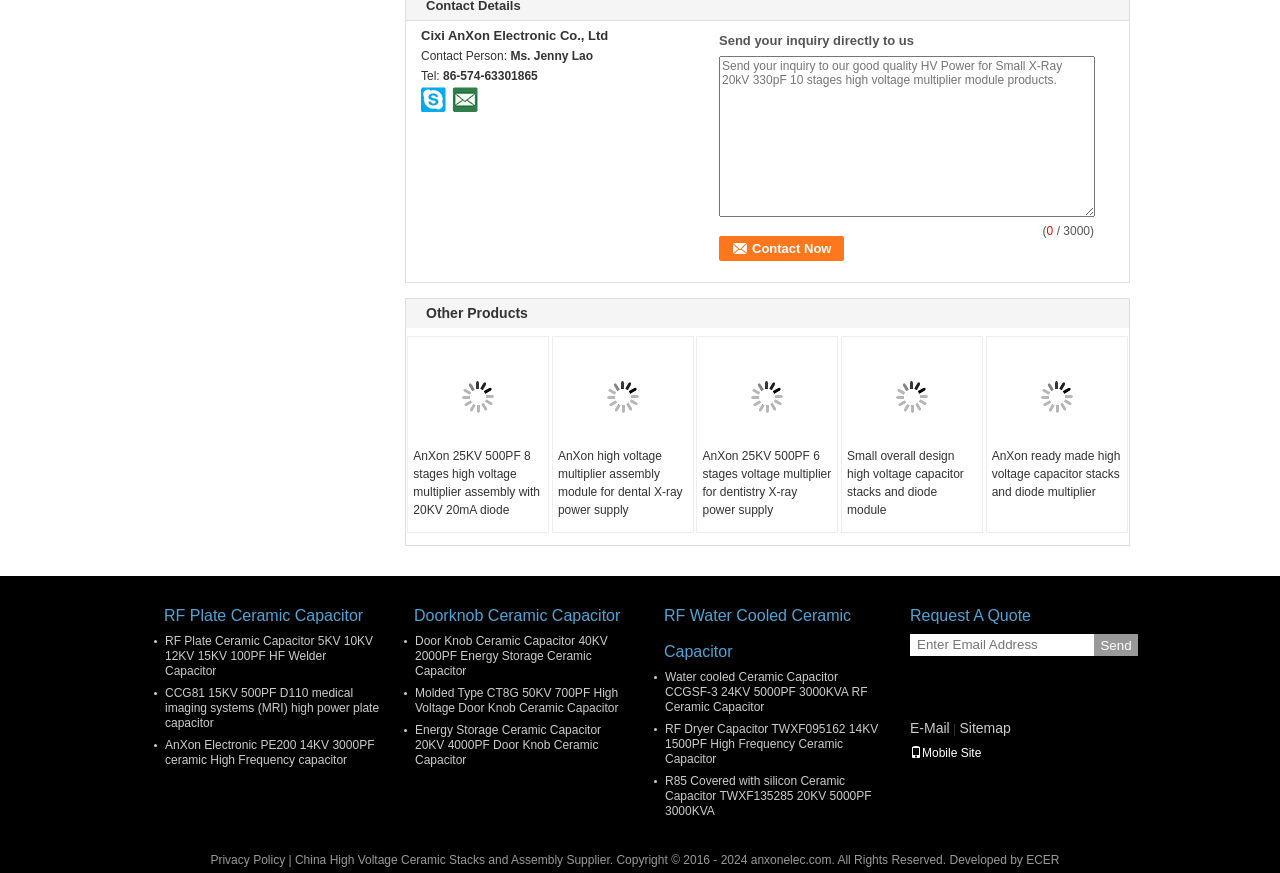Please study the image and answer the question comprehensively:
Is there a 'Request A Quote' button on the webpage?

The 'Request A Quote' button is located at the bottom of the webpage, in a description list term element with a bounding box of [0.711, 0.685, 0.805, 0.726]. It is a prominent element on the webpage, indicating that it is an important call-to-action.